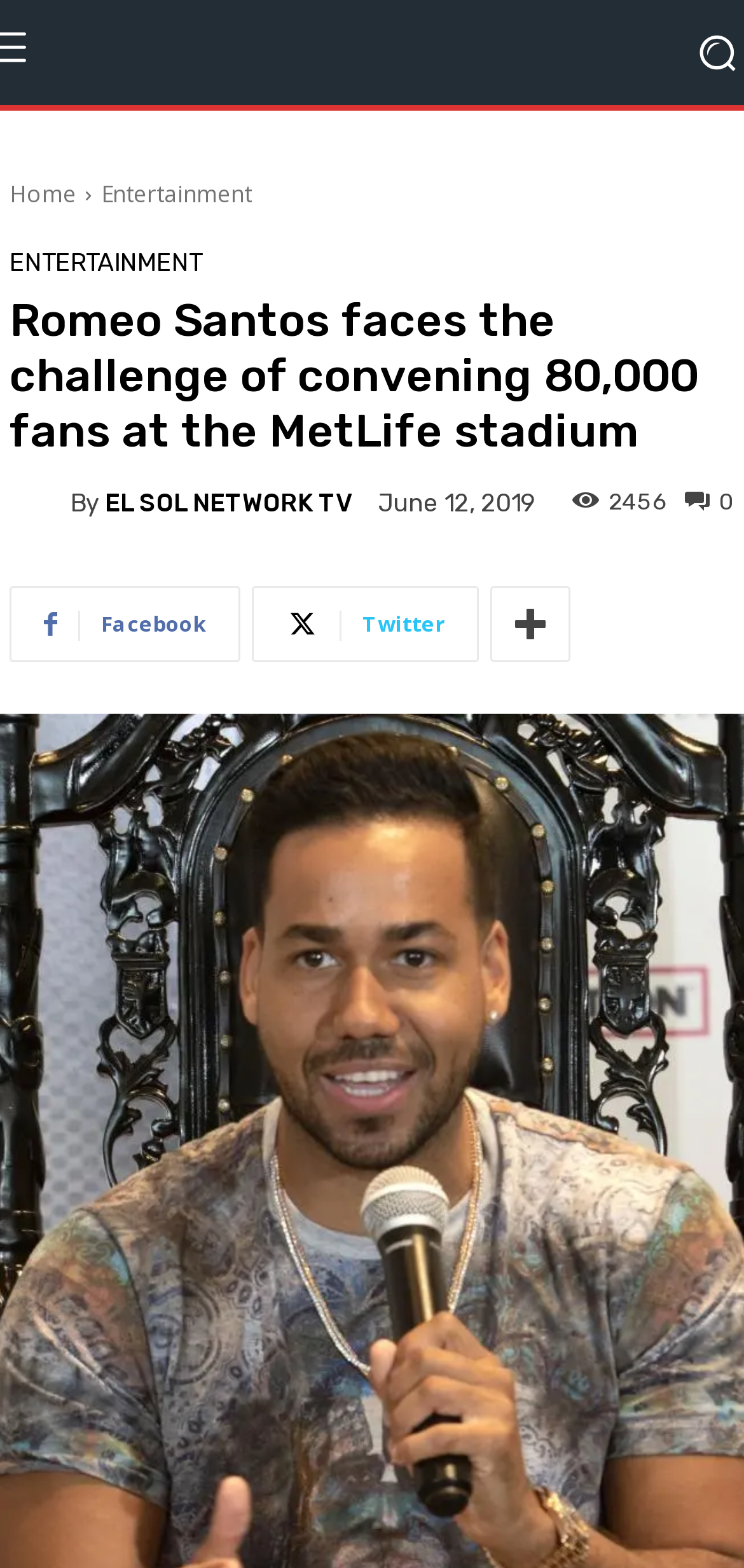Highlight the bounding box of the UI element that corresponds to this description: "0".

[0.921, 0.311, 0.987, 0.328]